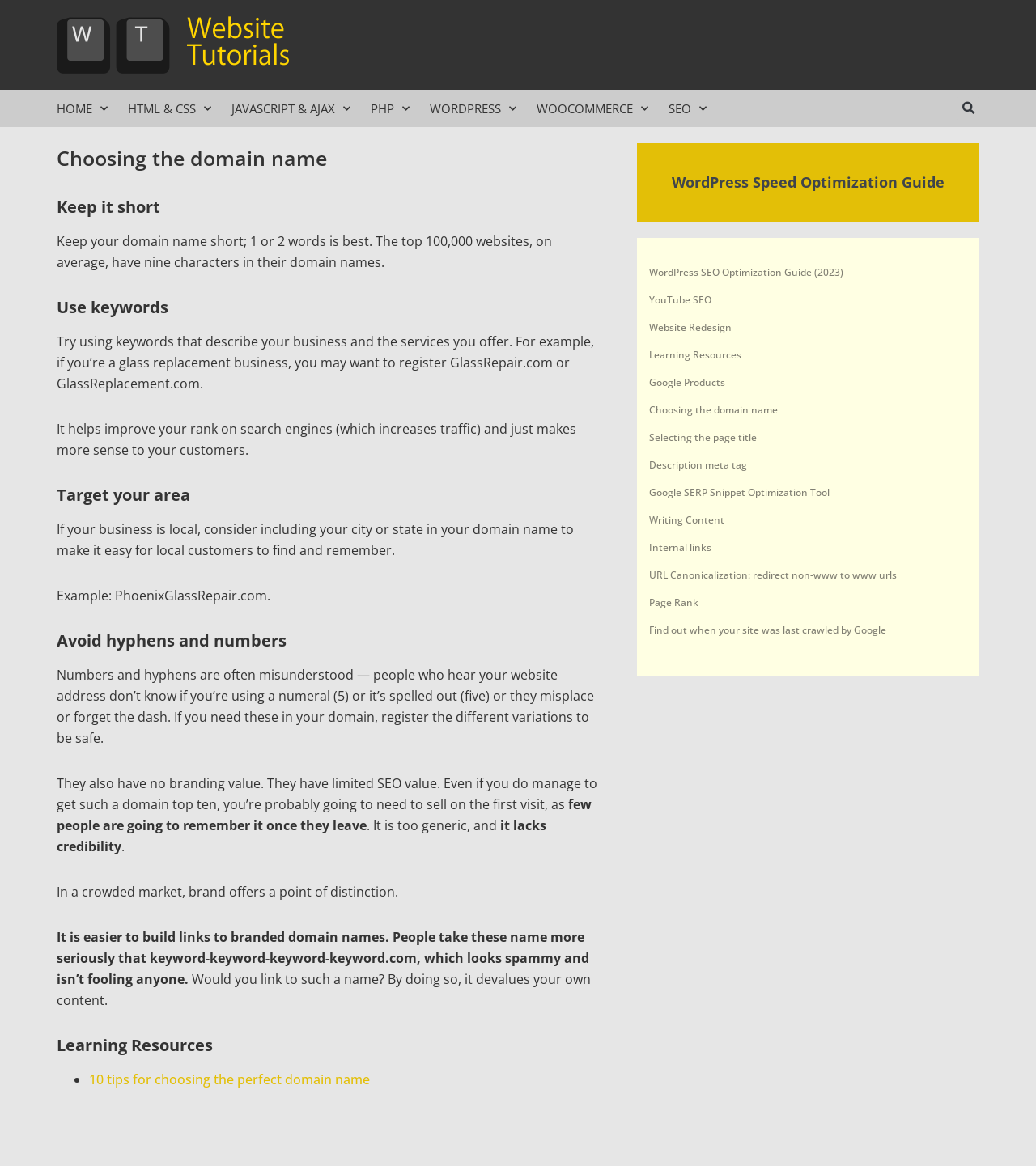Pinpoint the bounding box coordinates of the clickable element to carry out the following instruction: "Click on HOME."

[0.055, 0.077, 0.104, 0.109]